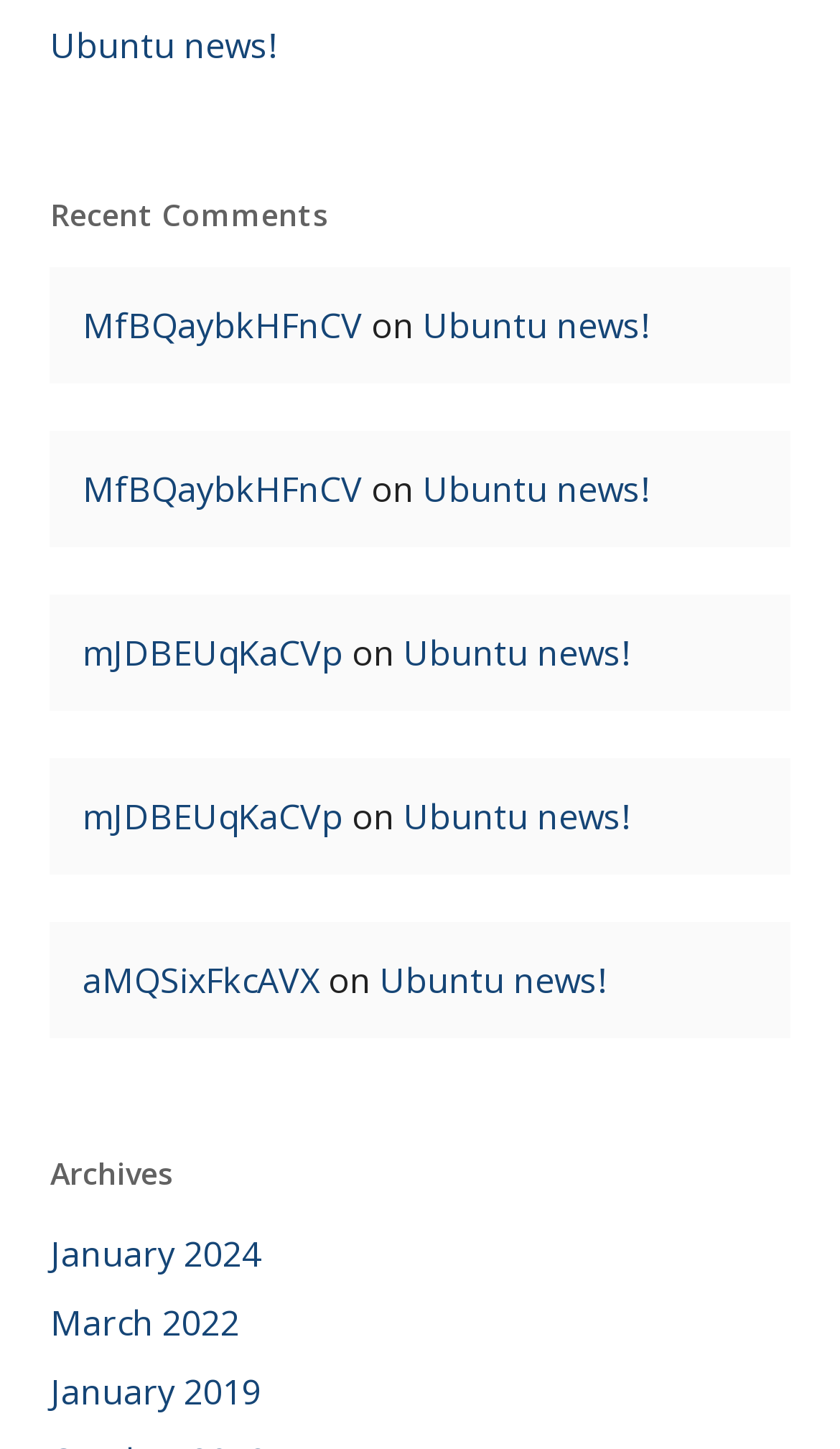Identify the coordinates of the bounding box for the element described below: "aMQSixFkcAVX". Return the coordinates as four float numbers between 0 and 1: [left, top, right, bottom].

[0.098, 0.661, 0.381, 0.693]